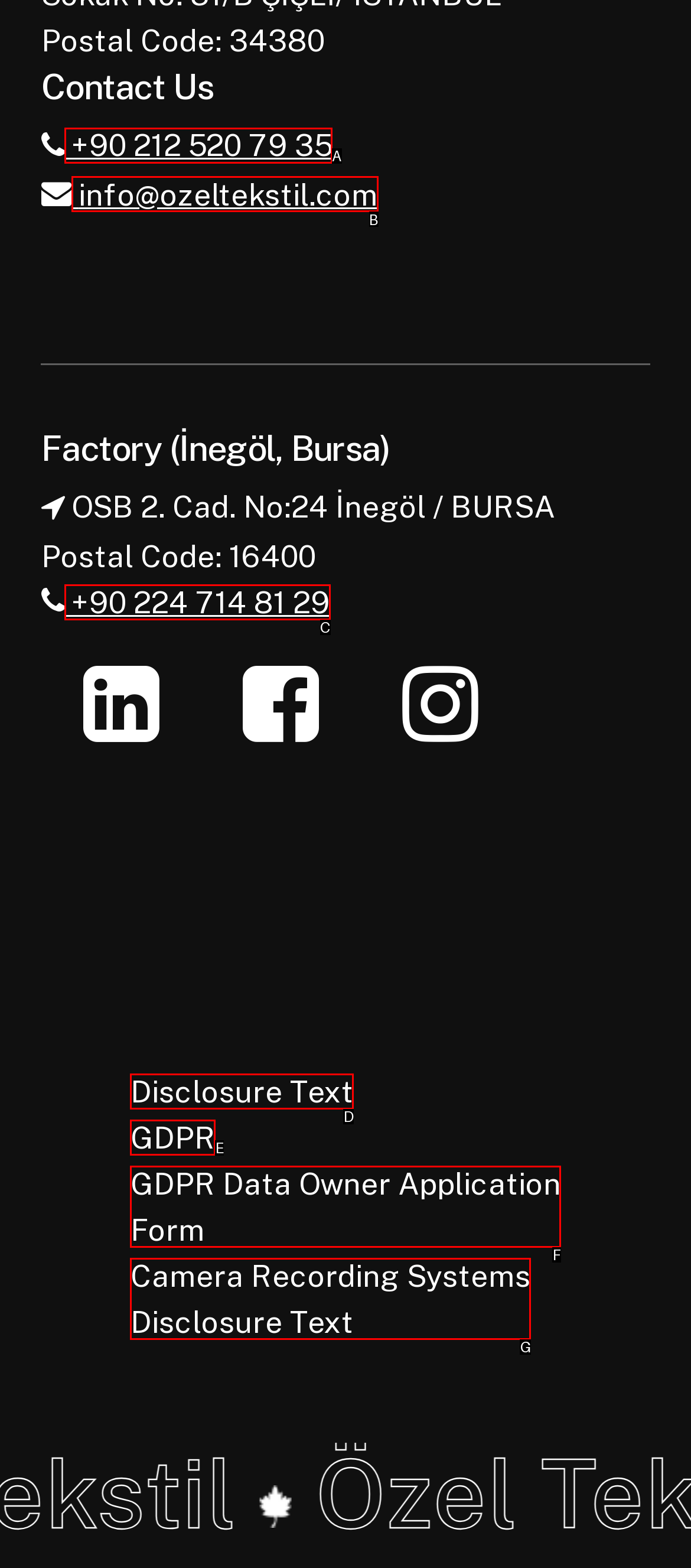Identify which HTML element matches the description: GDPR. Answer with the correct option's letter.

E